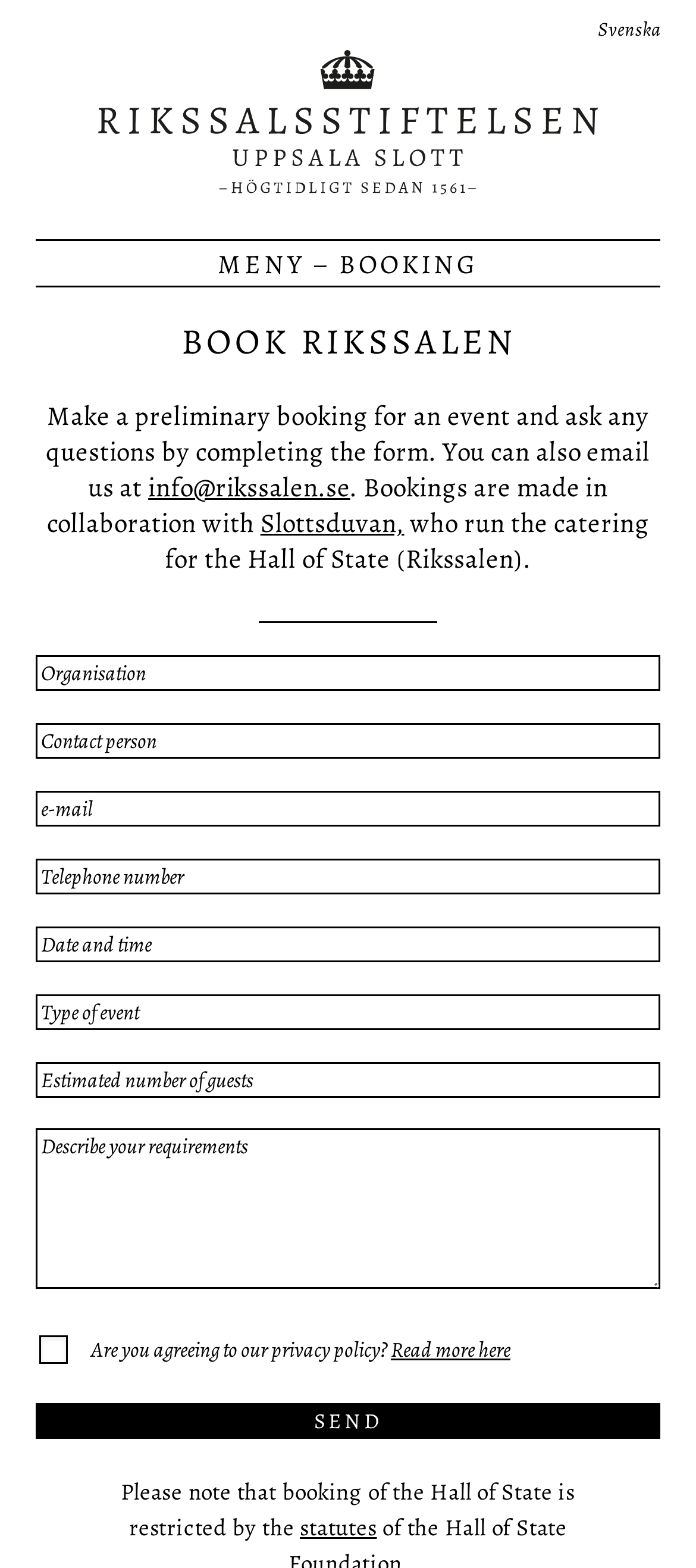Pinpoint the bounding box coordinates of the clickable element needed to complete the instruction: "Fill in the first textbox". The coordinates should be provided as four float numbers between 0 and 1: [left, top, right, bottom].

[0.051, 0.418, 0.949, 0.441]